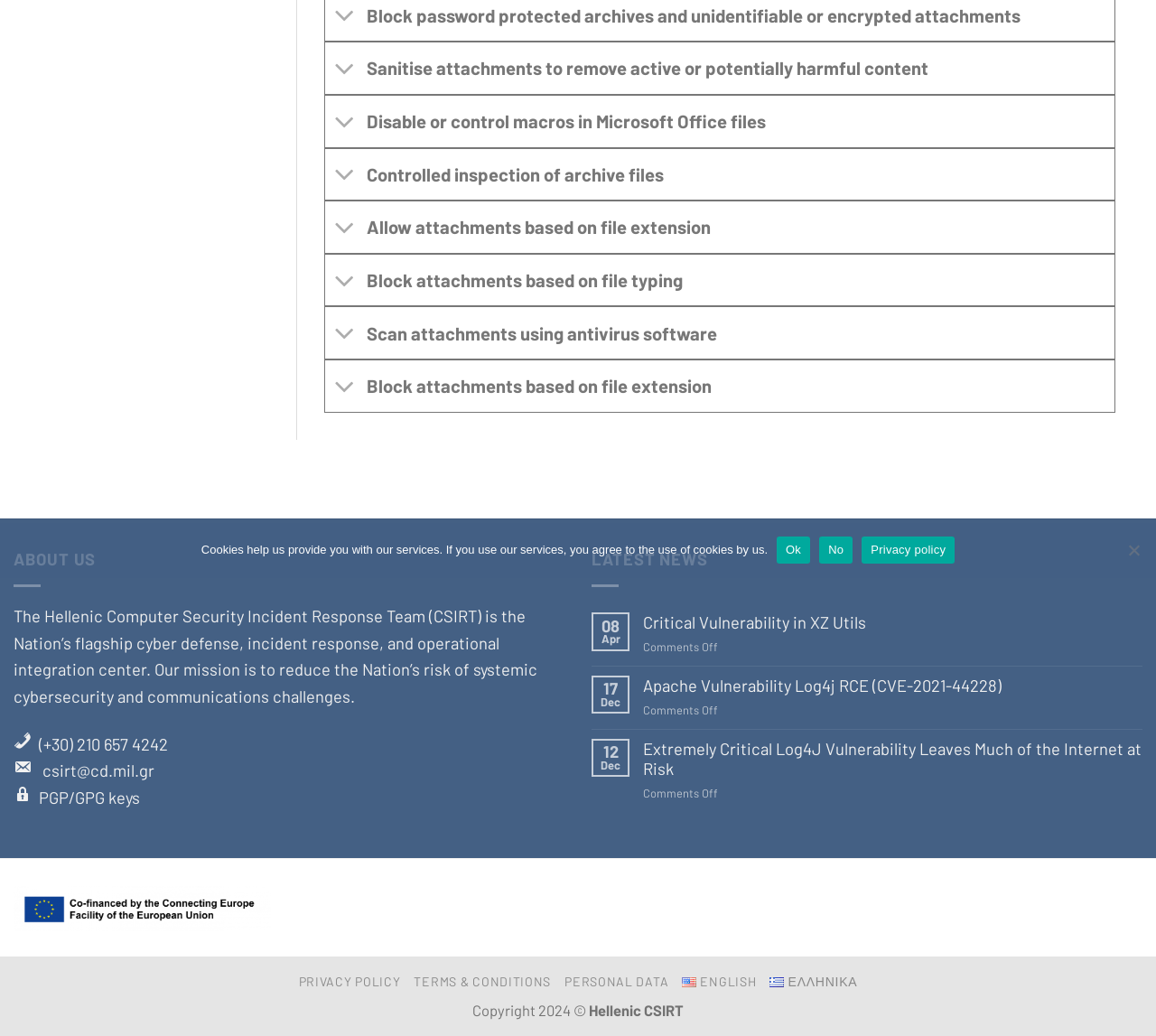Please predict the bounding box coordinates (top-left x, top-left y, bottom-right x, bottom-right y) for the UI element in the screenshot that fits the description: Terms & Conditions

[0.358, 0.939, 0.477, 0.954]